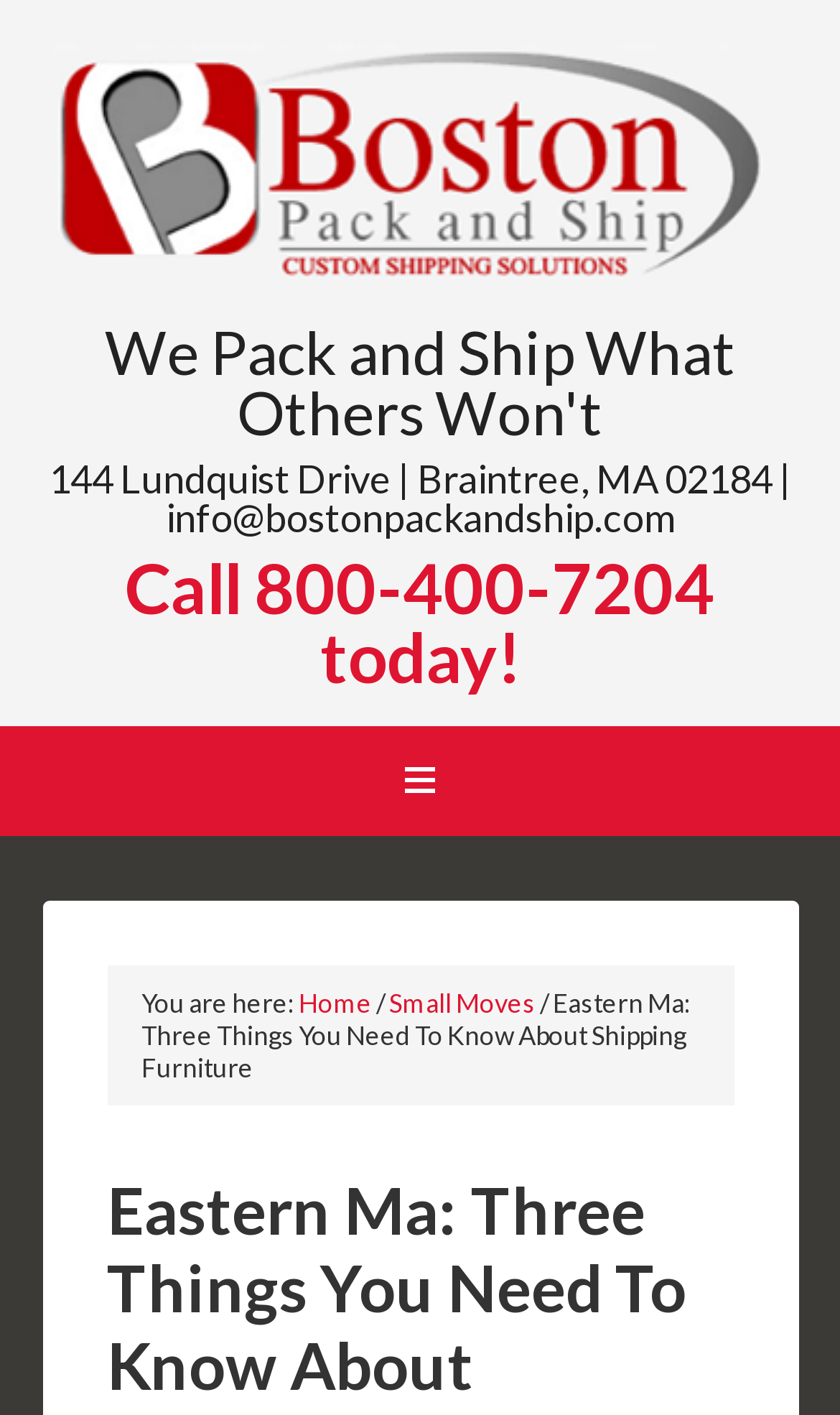Predict the bounding box of the UI element that fits this description: "info@bostonpackandship.com".

[0.197, 0.349, 0.803, 0.382]